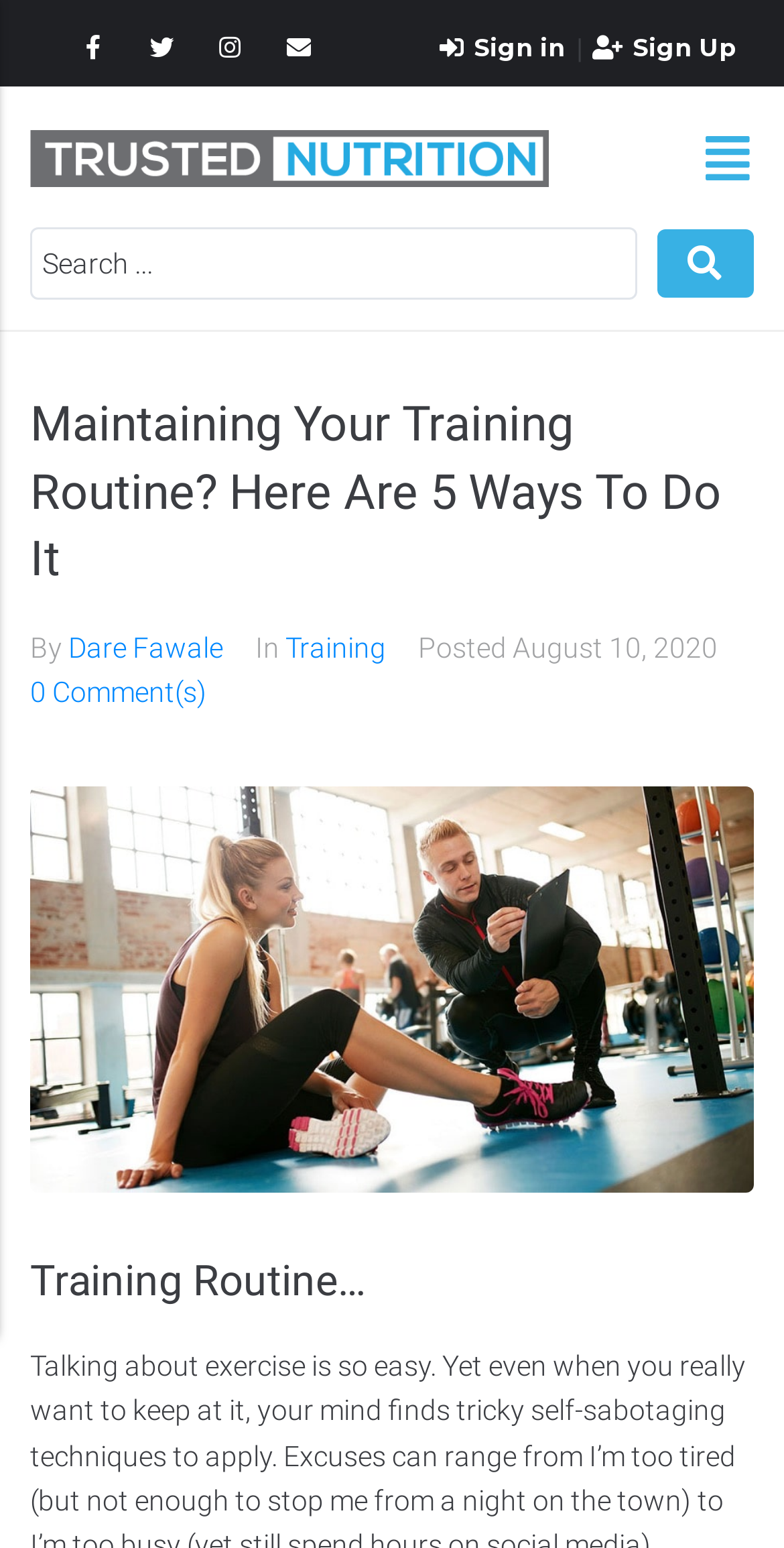Refer to the image and provide an in-depth answer to the question: 
How many social media links are available?

I counted the social media links at the top of the webpage, which are Facebook, Twitter, Instagram, and Envelope, so there are 4 social media links available.